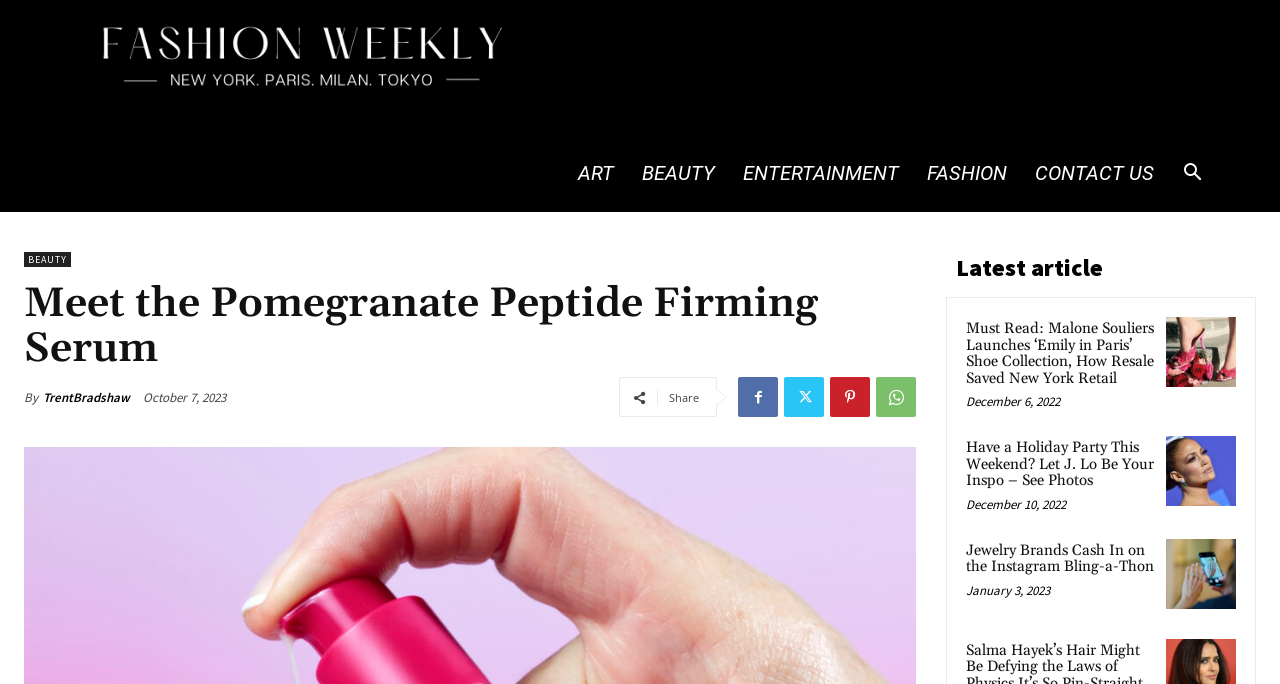What categories are available on the website?
From the image, provide a succinct answer in one word or a short phrase.

ART, BEAUTY, ENTERTAINMENT, FASHION